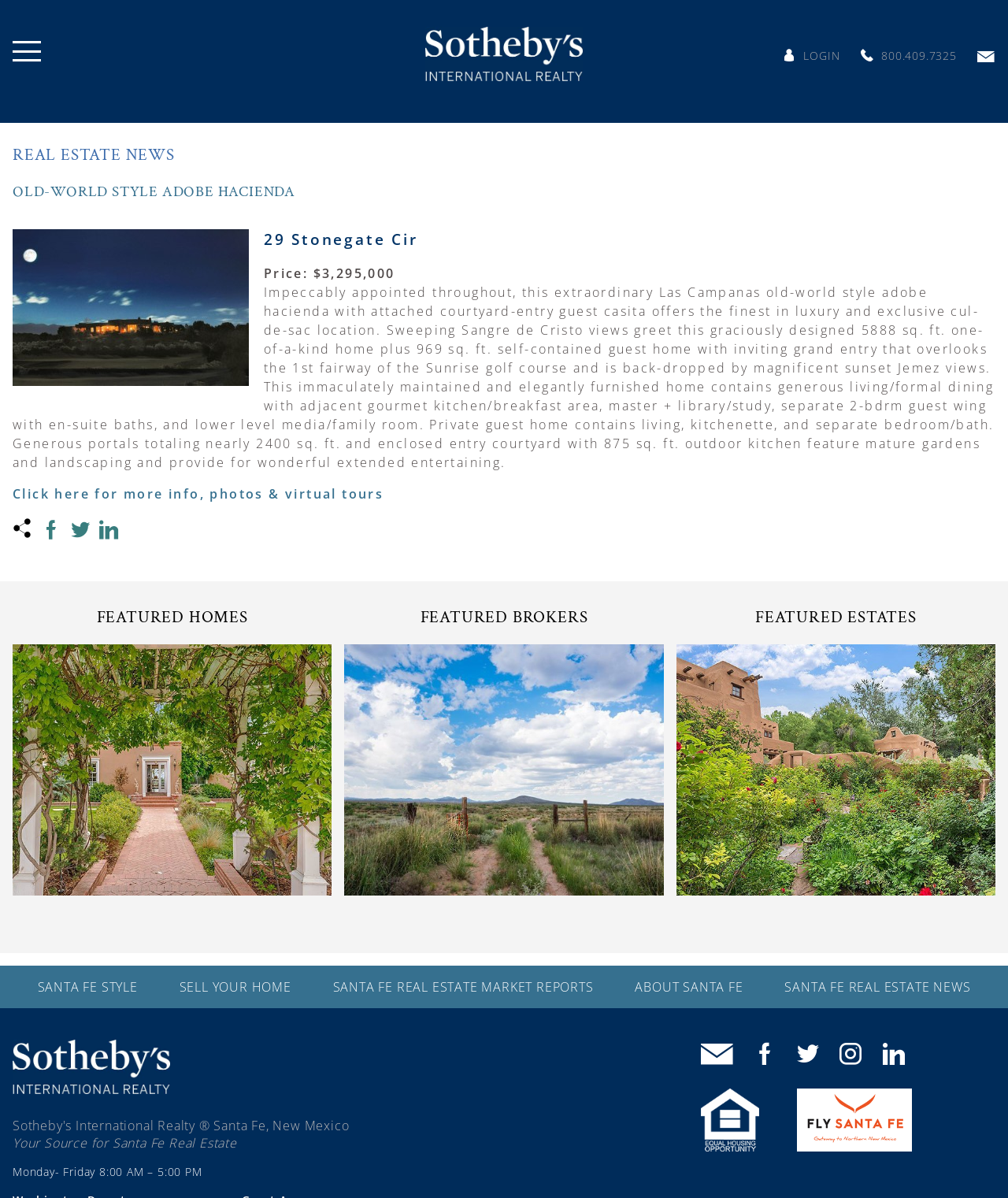Explain in detail what is displayed on the webpage.

This webpage is about a luxury real estate property, specifically an old-world style adobe hacienda located at 29 Stonegate Cir, priced at $3,295,000. The page is divided into several sections. At the top, there is a navigation bar with links to "Santa Fe Sotheby's International Realty", "Login", "Call Us", and "Contact Us". Below this, there is a heading "REAL ESTATE NEWS" followed by a heading "OLD-WORLD STYLE ADOBE HACIENDA" and the property's address.

To the right of the address, there is an image of the property. Below this, there is a detailed description of the property, including its features, amenities, and location. The description is accompanied by a link to "Click here for more info, photos & virtual tours". There are also several social media links and a "Fair Housing" logo at the bottom of the page.

The page also features three sections: "FEATURED HOMES", "FEATURED BROKERS", and "FEATURED ESTATES", each with a heading and an image. These sections are located below the property description. Additionally, there are several links to other pages, including "SANTA FE STYLE", "SELL YOUR HOME", "SANTA FE REAL ESTATE MARKET REPORTS", "ABOUT SANTA FE", and "SANTA FE REAL ESTATE NEWS", which are located at the bottom of the page.

At the very bottom of the page, there is a footer section with the company's name, "Santa Fe Sotheby's International Realty", and its contact information, including a phone number and office hours. There are also links to the company's social media profiles and a "Fly Santa Fe" logo.